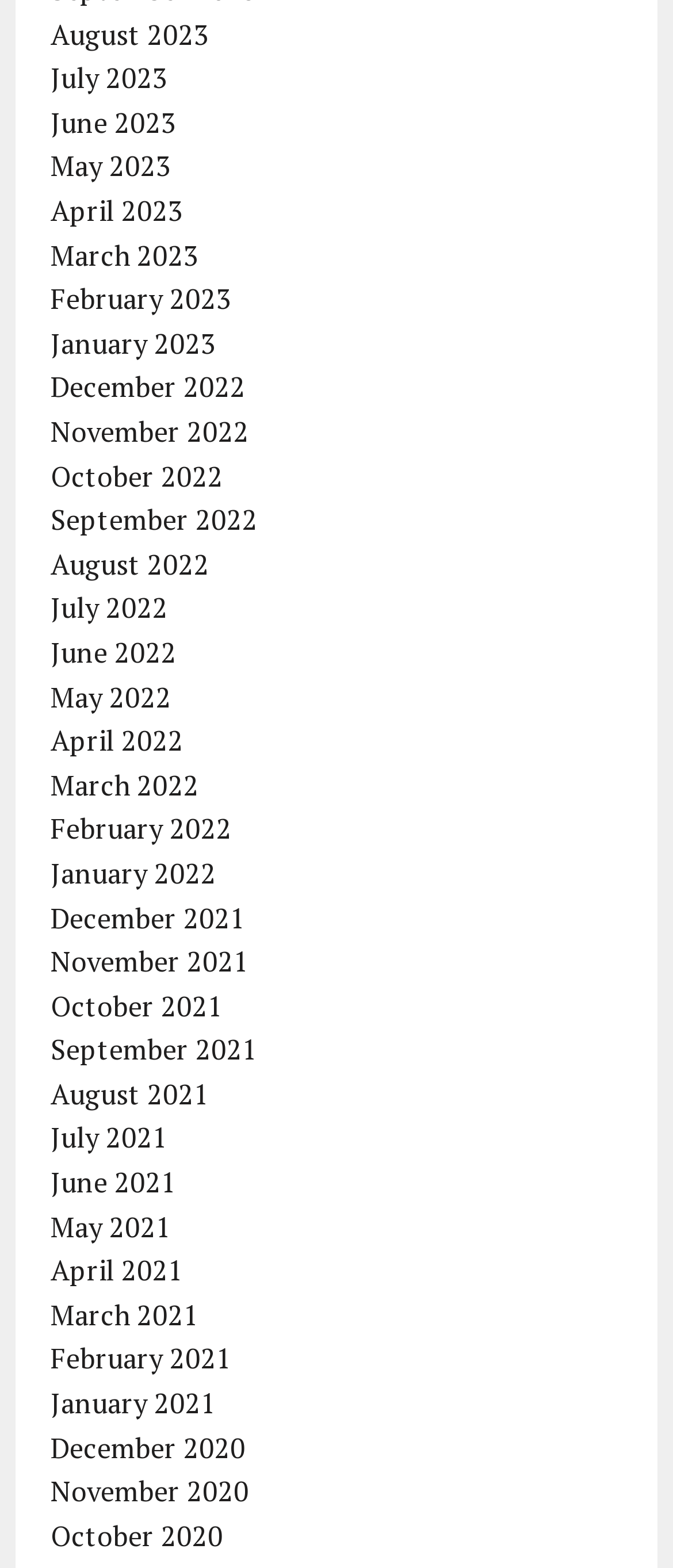Please locate the clickable area by providing the bounding box coordinates to follow this instruction: "Access November 2021".

[0.075, 0.601, 0.37, 0.625]